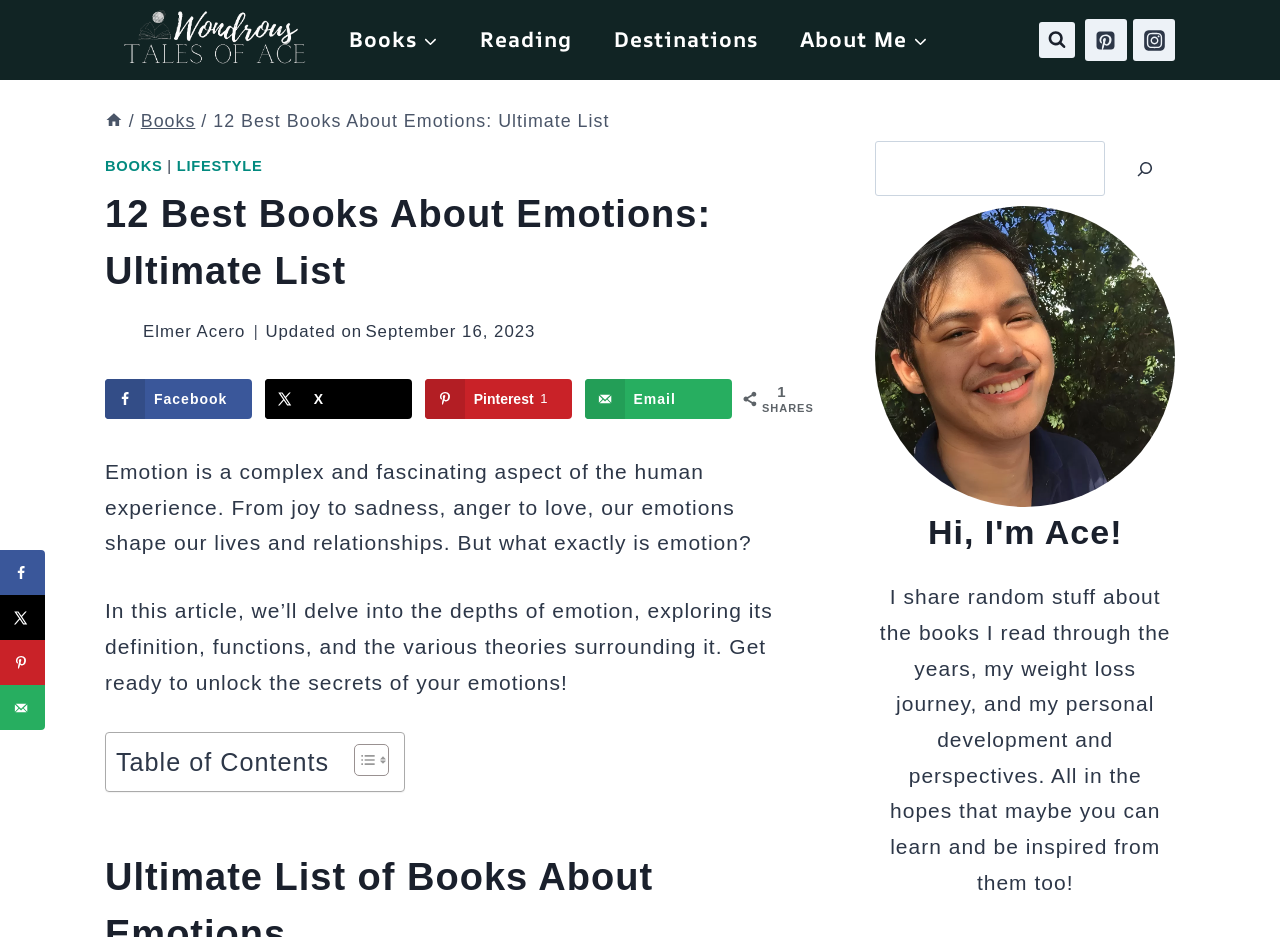What is the topic of the article?
Using the information from the image, answer the question thoroughly.

I inferred the topic of the article by reading the introductory paragraphs which discuss the complexity and fascination of human emotions.